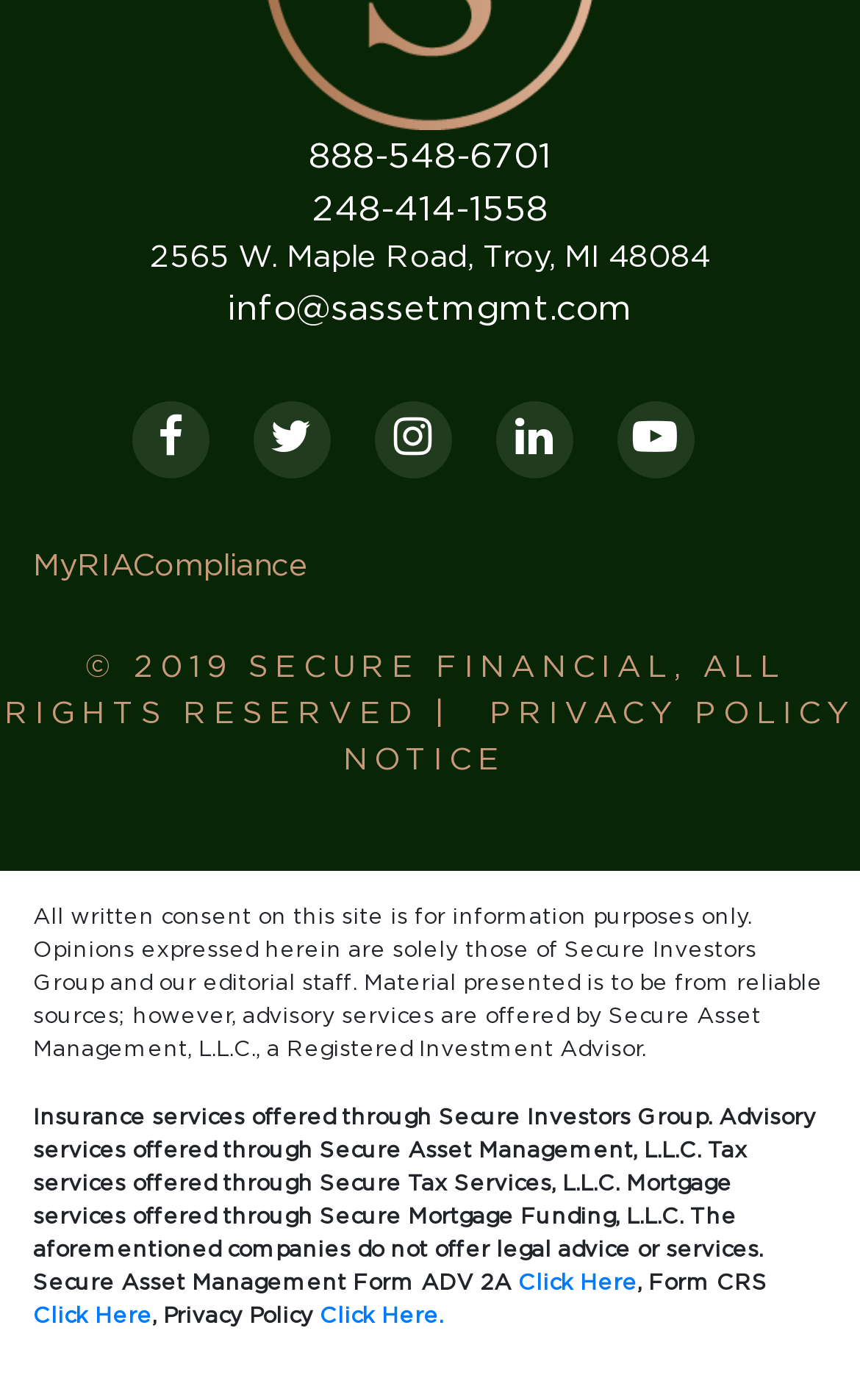Determine the bounding box coordinates for the UI element matching this description: "Privacy Policy Notice".

[0.399, 0.499, 0.995, 0.554]